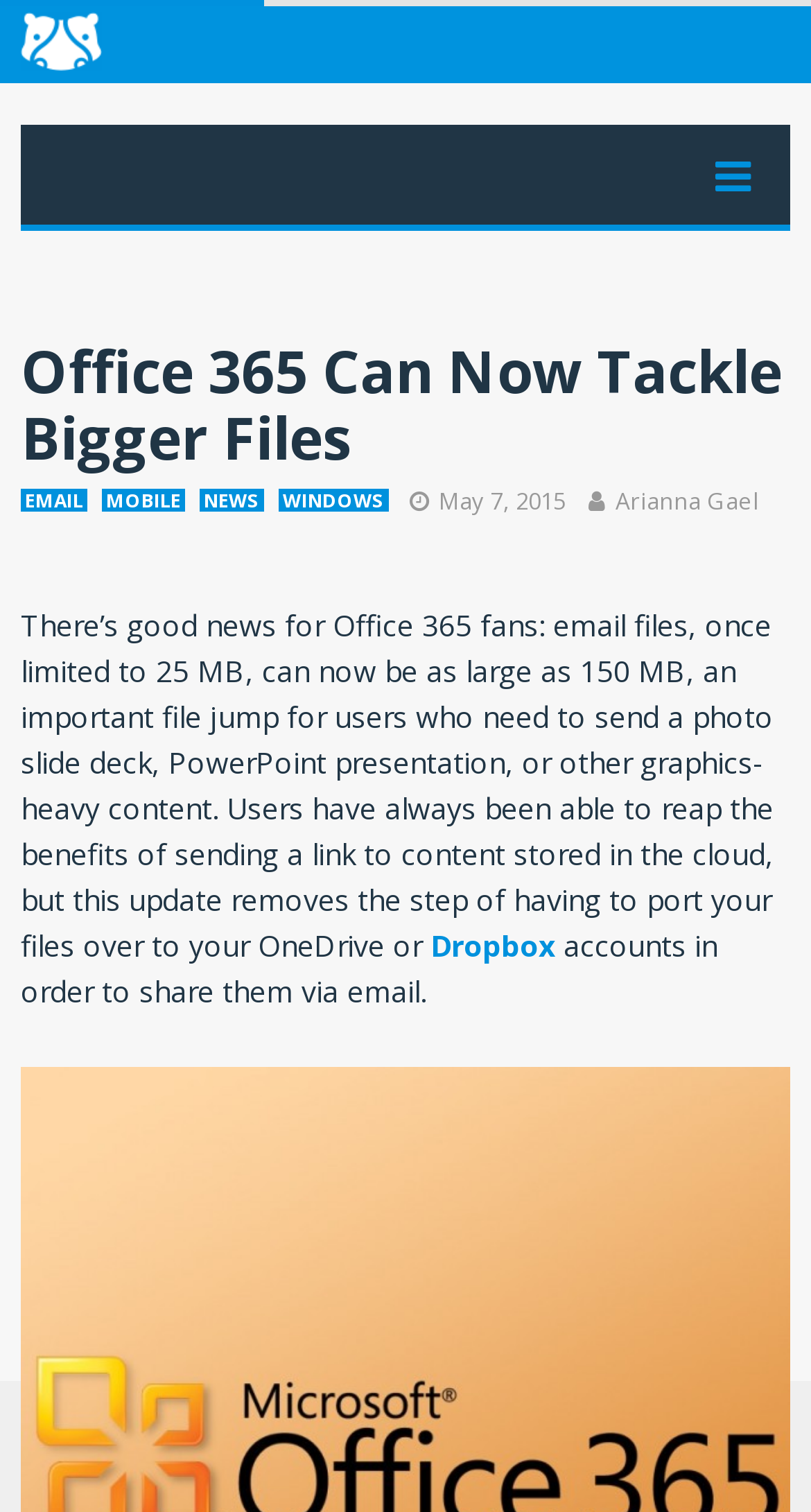Identify the bounding box coordinates for the UI element mentioned here: "Windows". Provide the coordinates as four float values between 0 and 1, i.e., [left, top, right, bottom].

[0.344, 0.323, 0.479, 0.338]